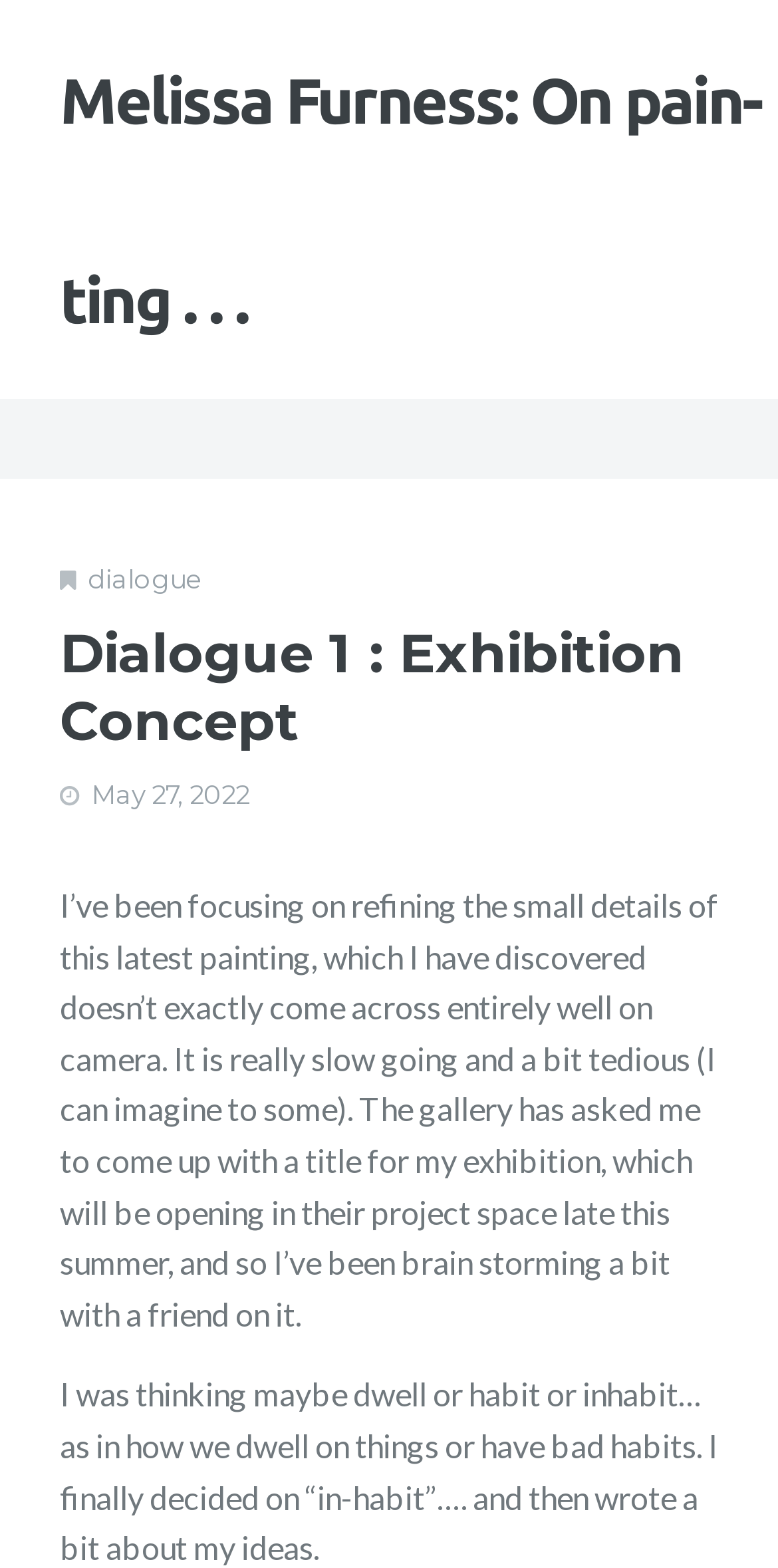How many links are on the webpage?
Please give a detailed and elaborate answer to the question.

There are three links on the webpage: one to 'Melissa Furness: On pain-ting...', one to 'dialogue', and one to 'May 27, 2022'.